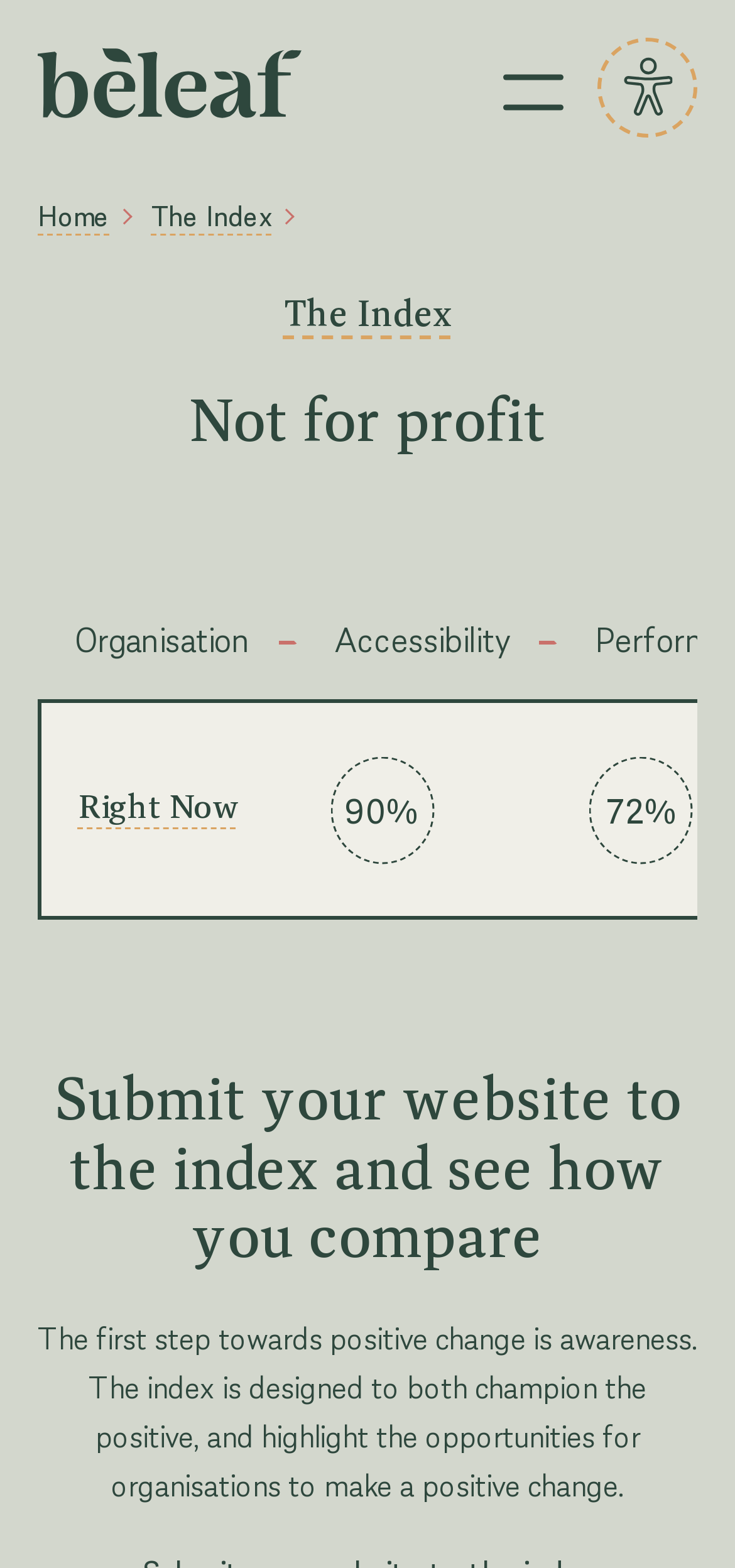Give a one-word or one-phrase response to the question:
What is the name of the organization?

Not for profit